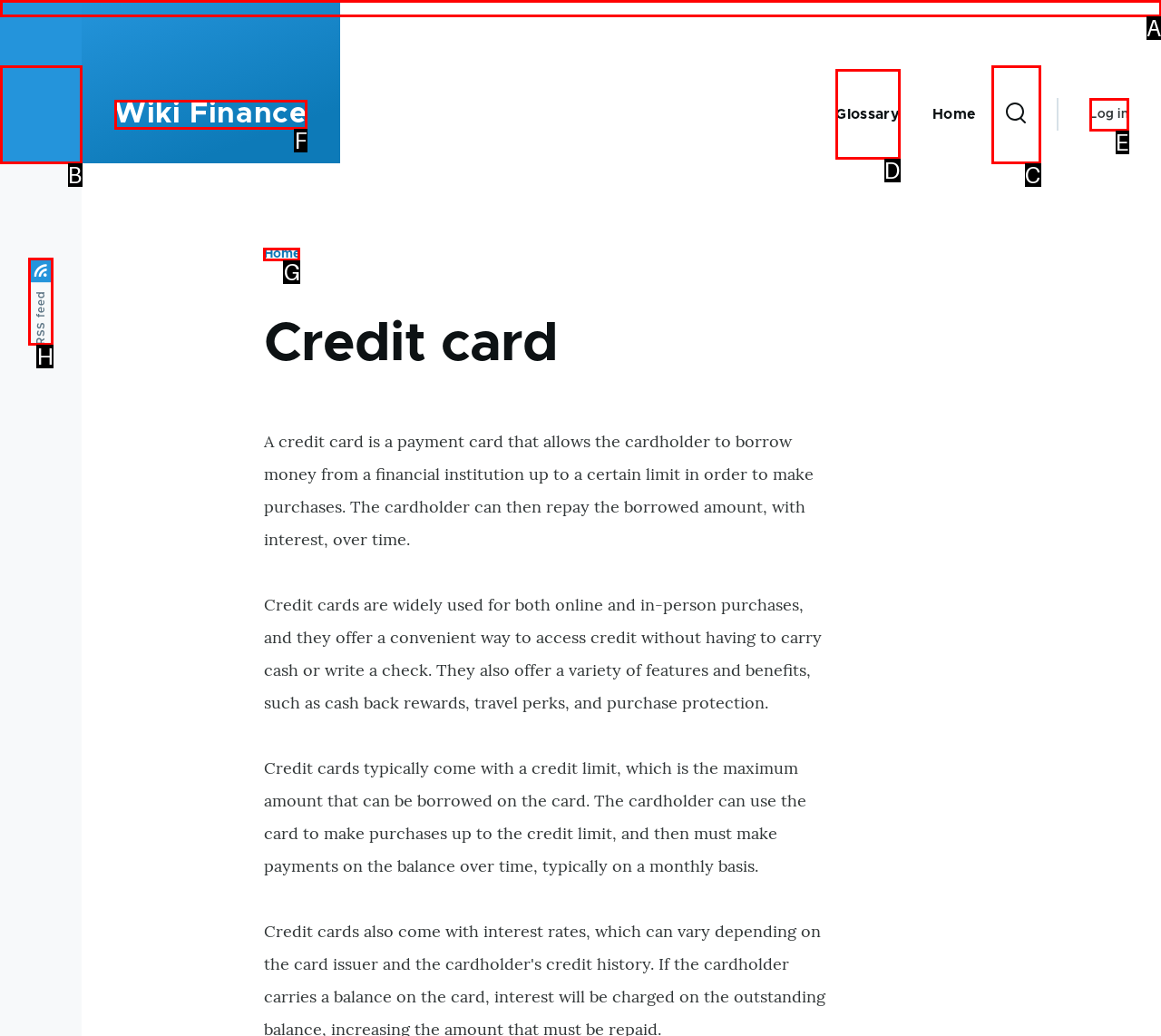Based on the task: Skip to main content, which UI element should be clicked? Answer with the letter that corresponds to the correct option from the choices given.

A